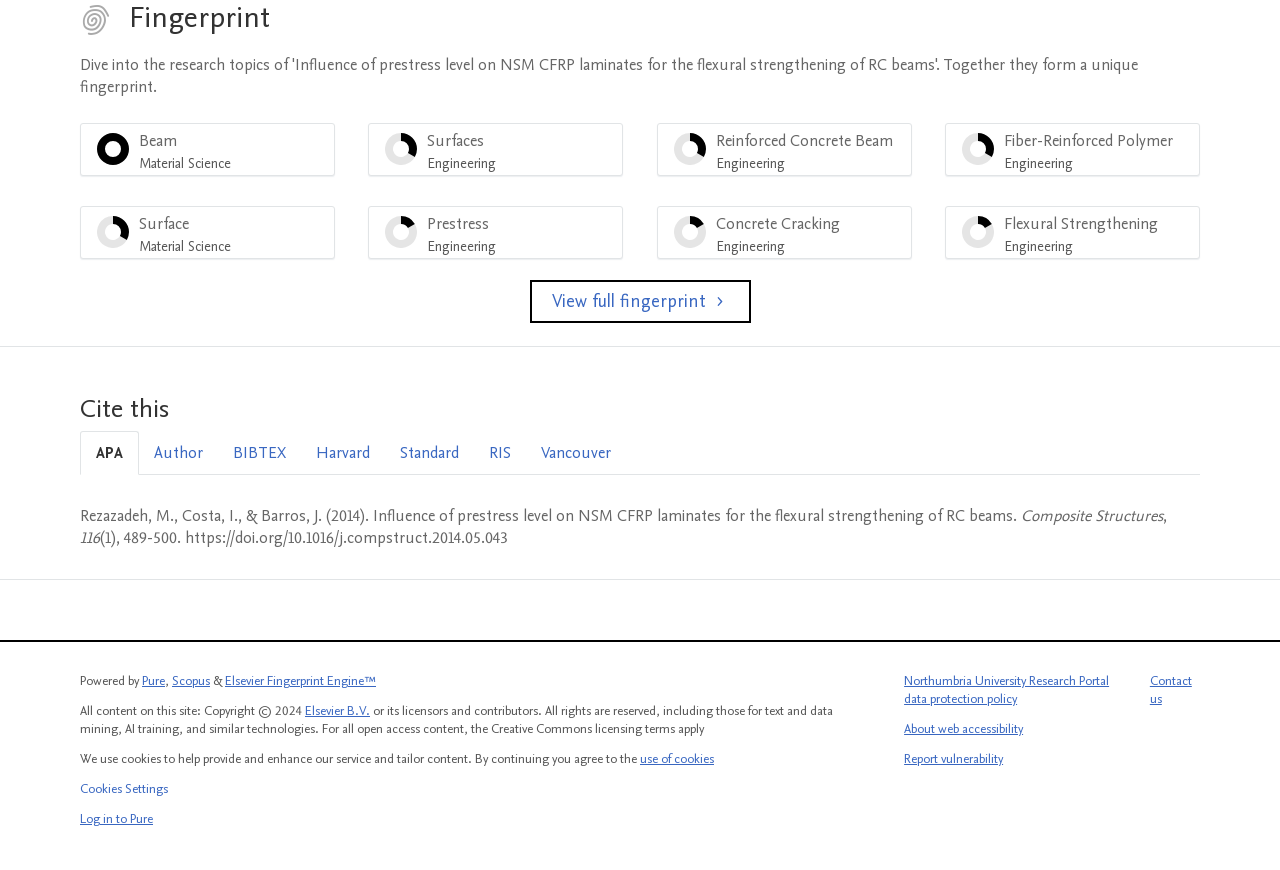What is the name of the first author?
Craft a detailed and extensive response to the question.

The answer can be found in the citation section, where the author's name is listed as 'Rezazadeh, M.' in the APA citation style.